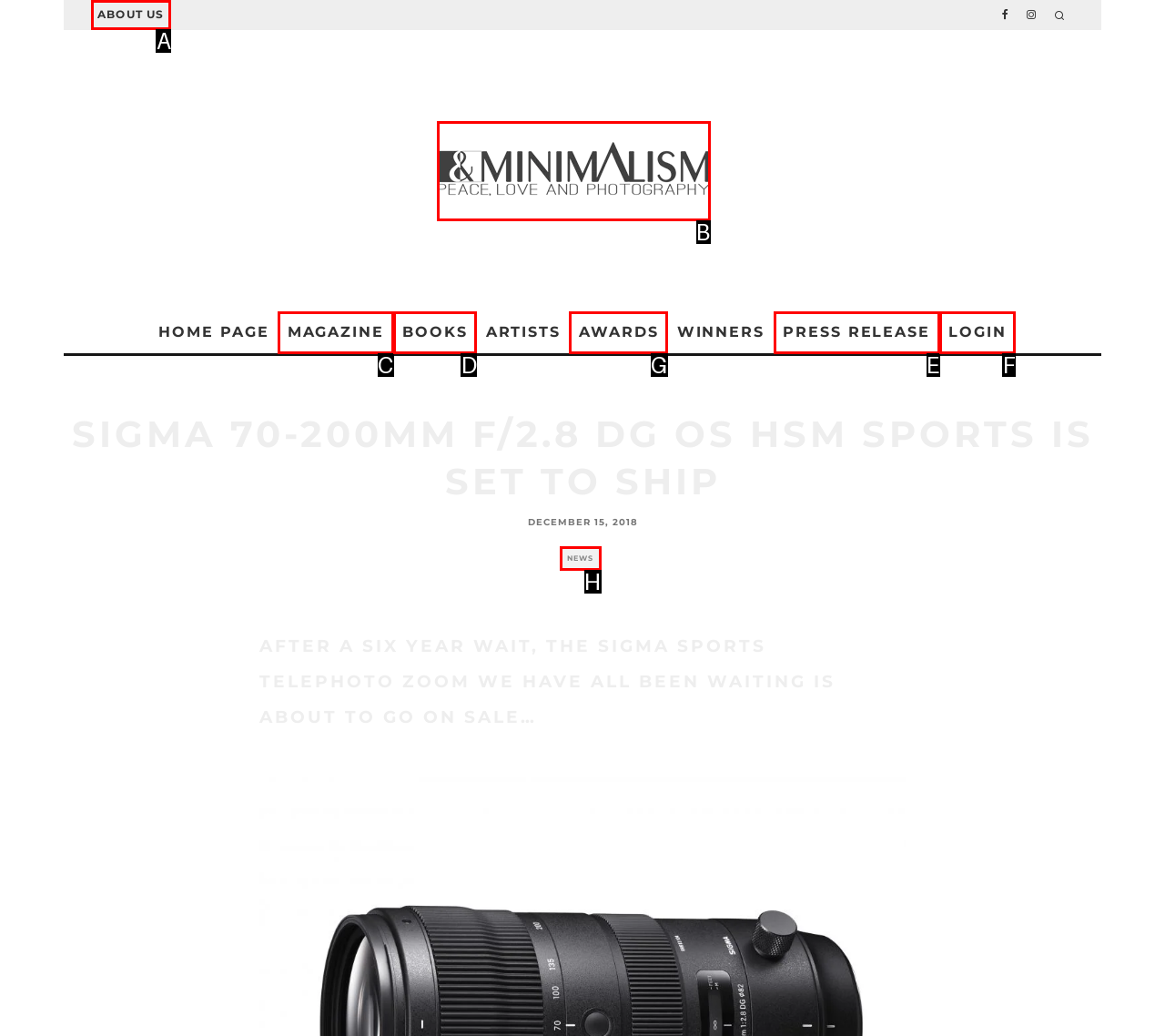Indicate the letter of the UI element that should be clicked to accomplish the task: Learn more about Forex.com PK. Answer with the letter only.

None